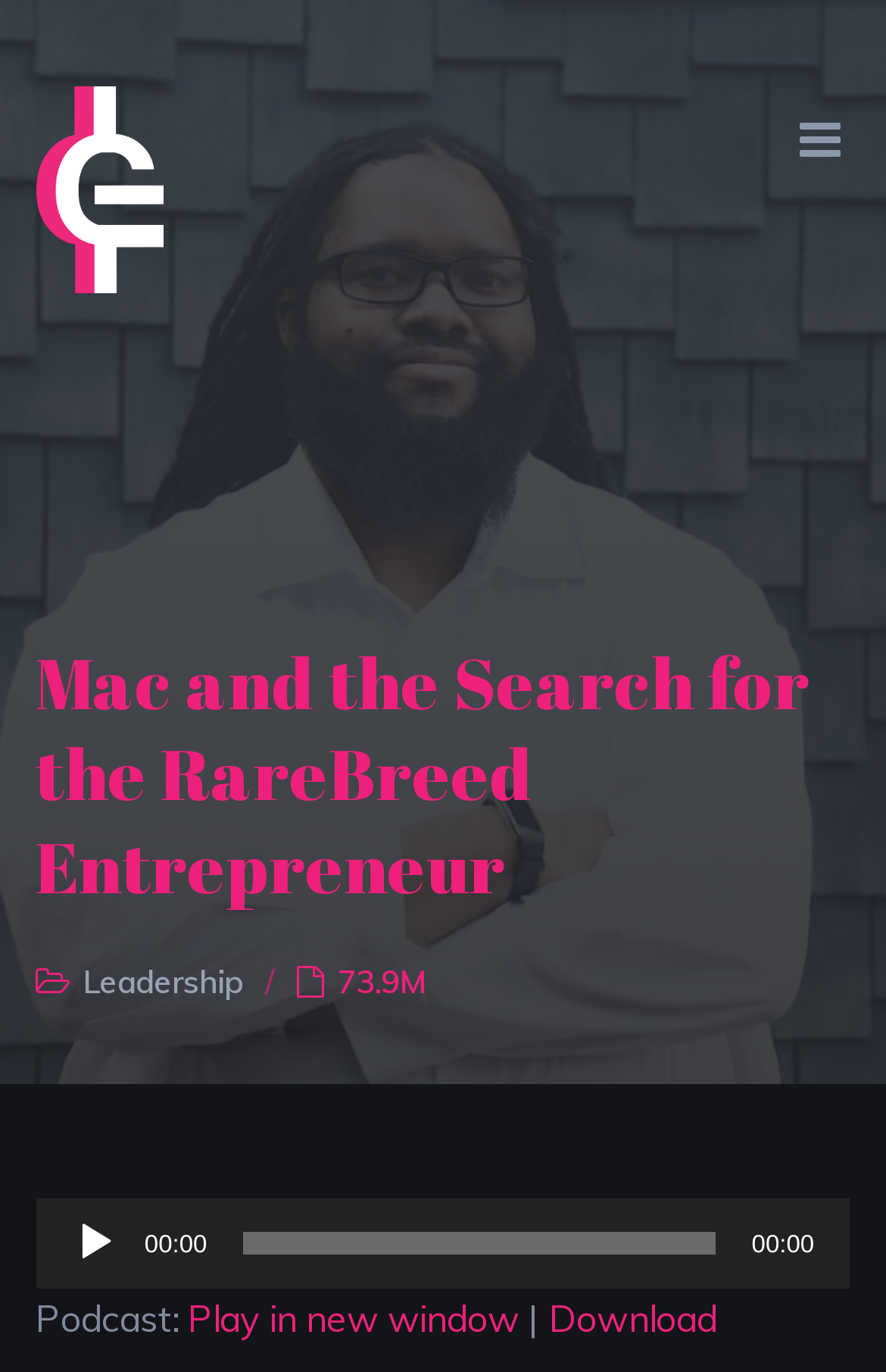Given the element description Play in new window, identify the bounding box coordinates for the UI element on the webpage screenshot. The format should be (top-left x, top-left y, bottom-right x, bottom-right y), with values between 0 and 1.

[0.212, 0.944, 0.586, 0.977]